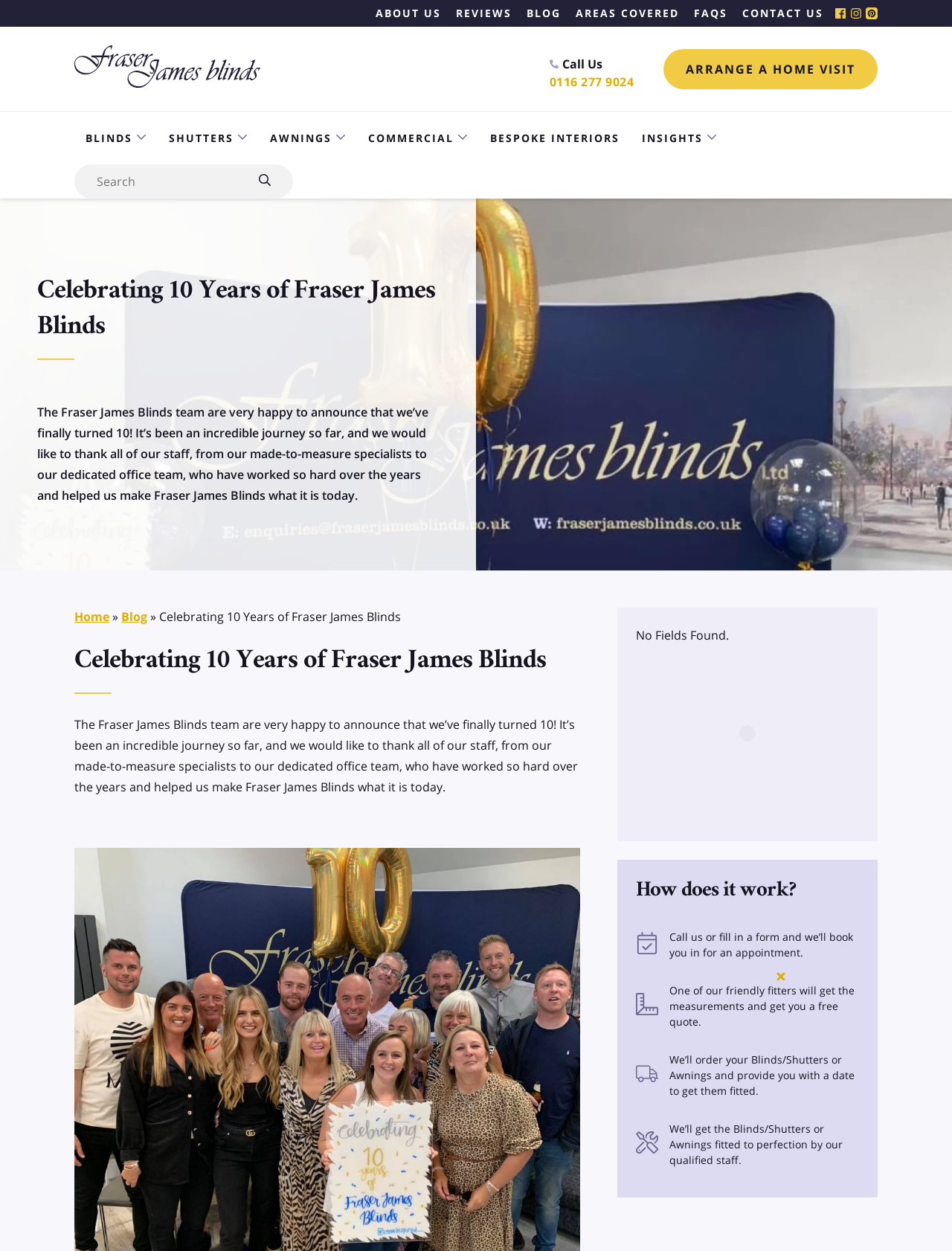Using the information in the image, give a comprehensive answer to the question: 
How many awning categories are there?

I counted the number of links under the 'AWNINGS' category, and there are 5 awning categories listed, including Electric Awnings, Manual Awnings, Weinor Awnings, and more.